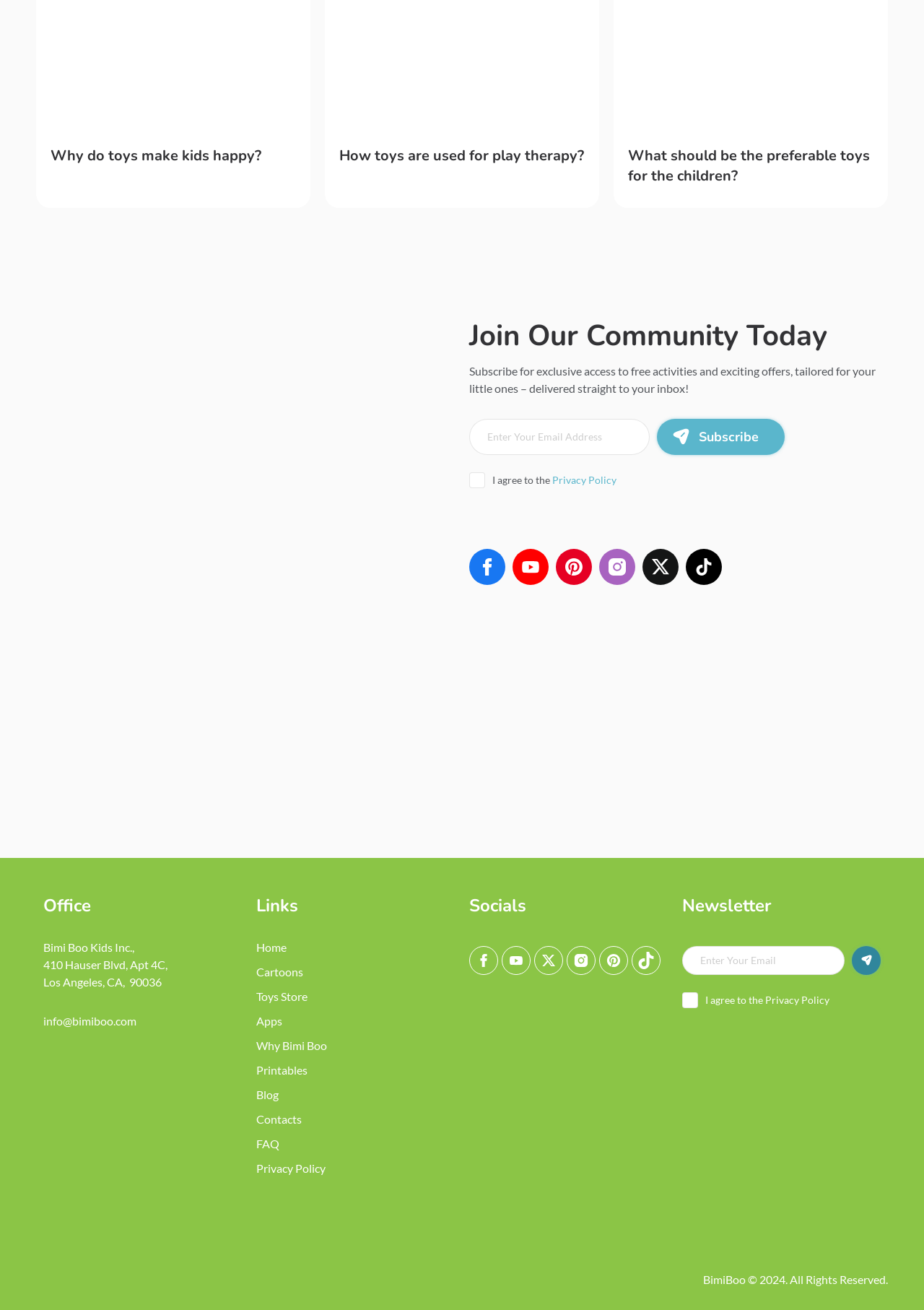How many social media links are present?
Look at the image and answer the question with a single word or phrase.

6